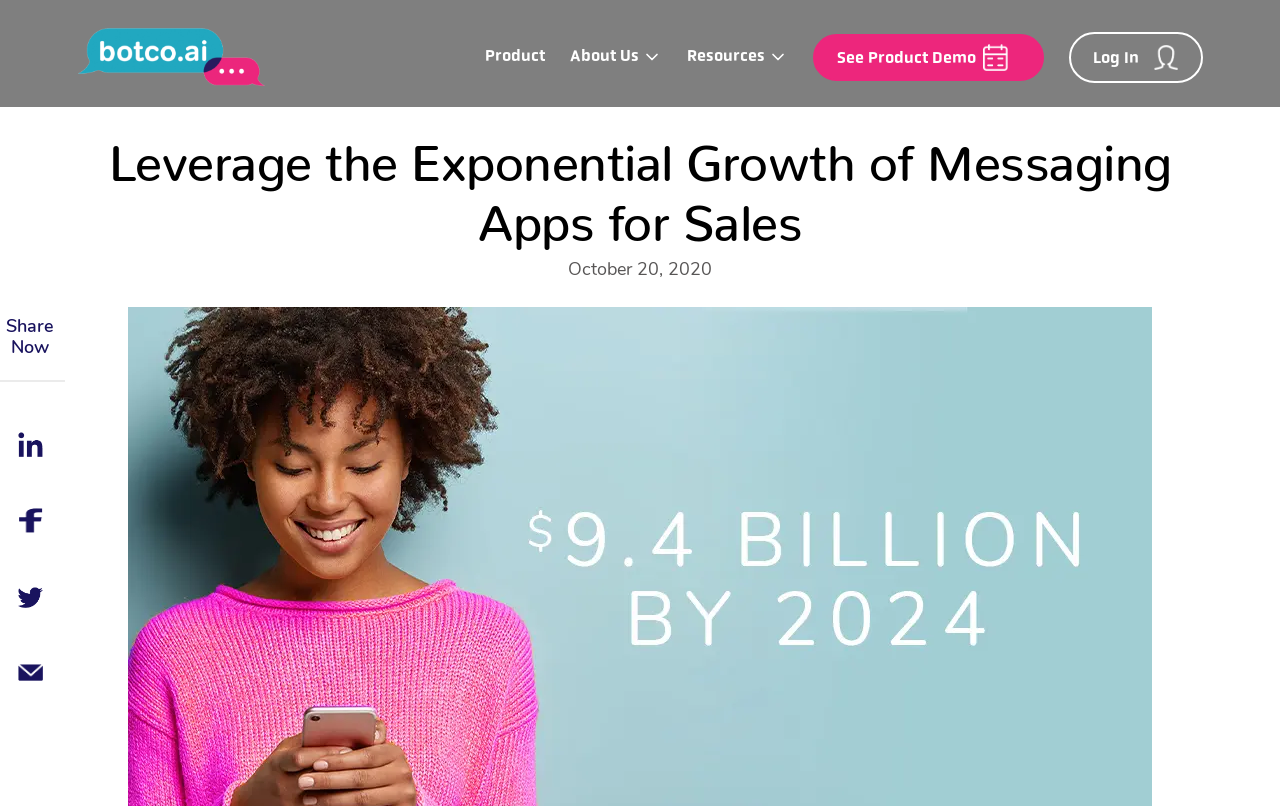What is the date mentioned on the webpage?
Provide an in-depth answer to the question, covering all aspects.

I found a StaticText element with a bounding box coordinate of [0.444, 0.324, 0.556, 0.347] and its OCR text is 'October 20, 2020', which is the date mentioned on the webpage.